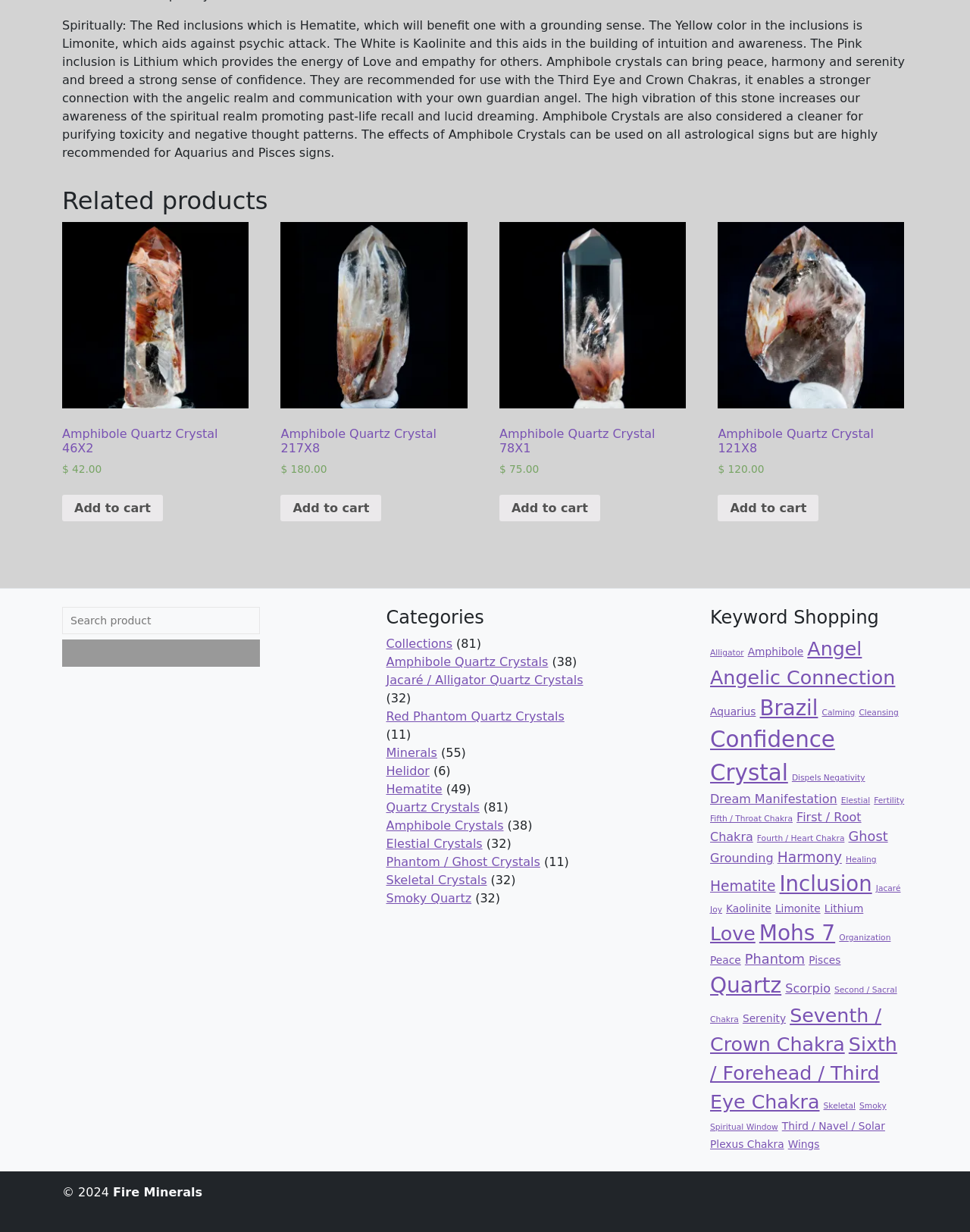How many products are related to 'Angel'?
Answer the question using a single word or phrase, according to the image.

70 products